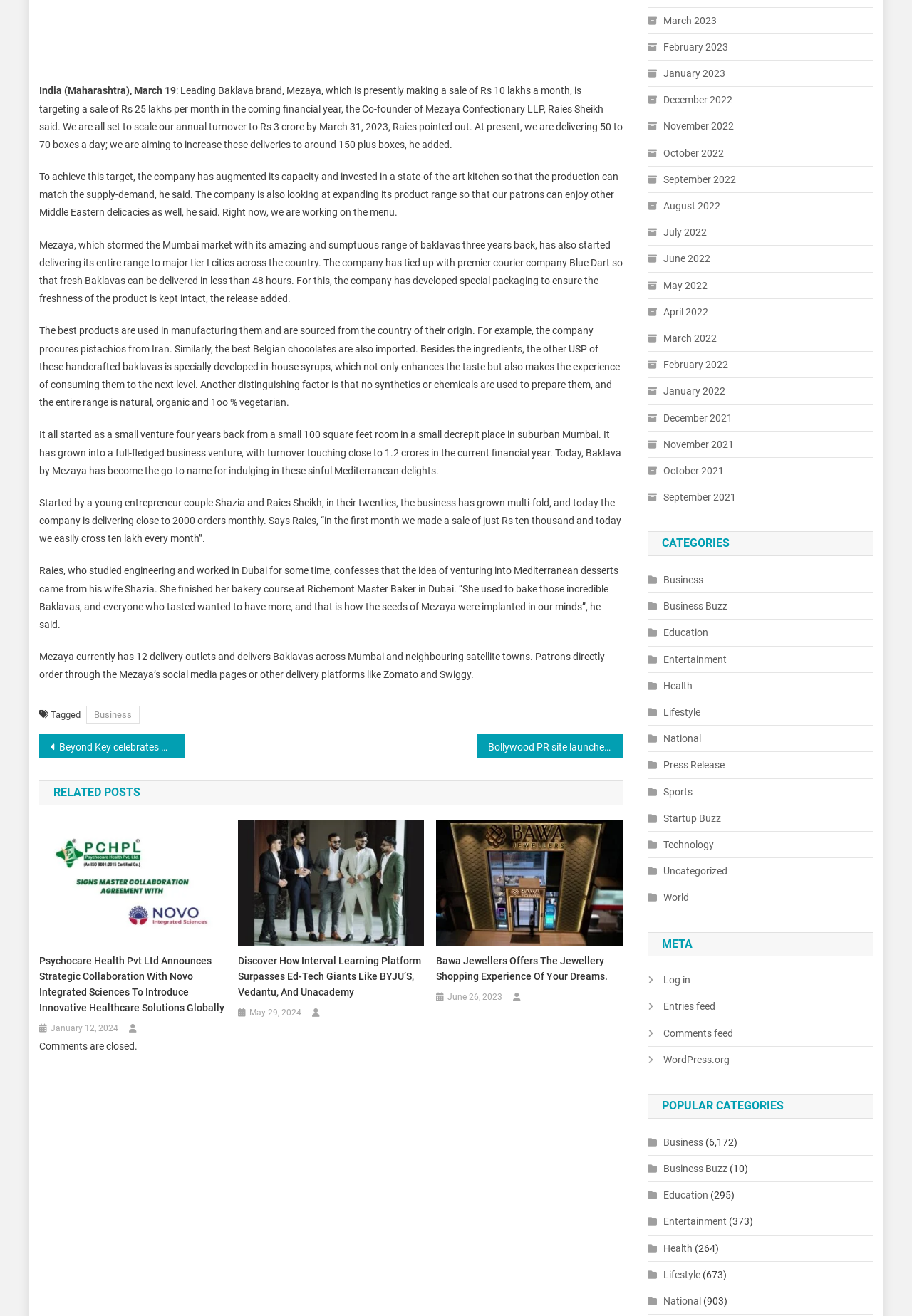Bounding box coordinates should be in the format (top-left x, top-left y, bottom-right x, bottom-right y) and all values should be floating point numbers between 0 and 1. Determine the bounding box coordinate for the UI element described as: Coolmore

None